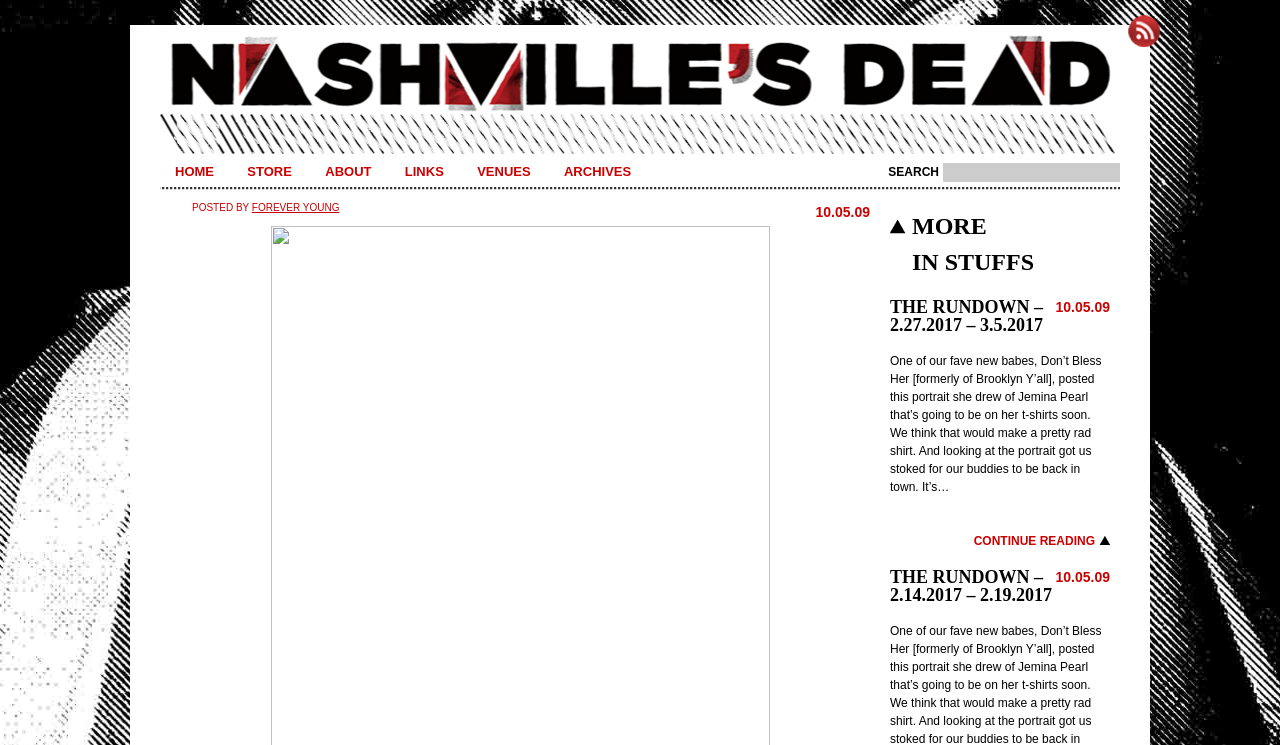Could you please study the image and provide a detailed answer to the question:
Is there a search function on the webpage?

I saw a textbox and a button labeled 'Search' on the webpage, which suggests that there is a search function available.